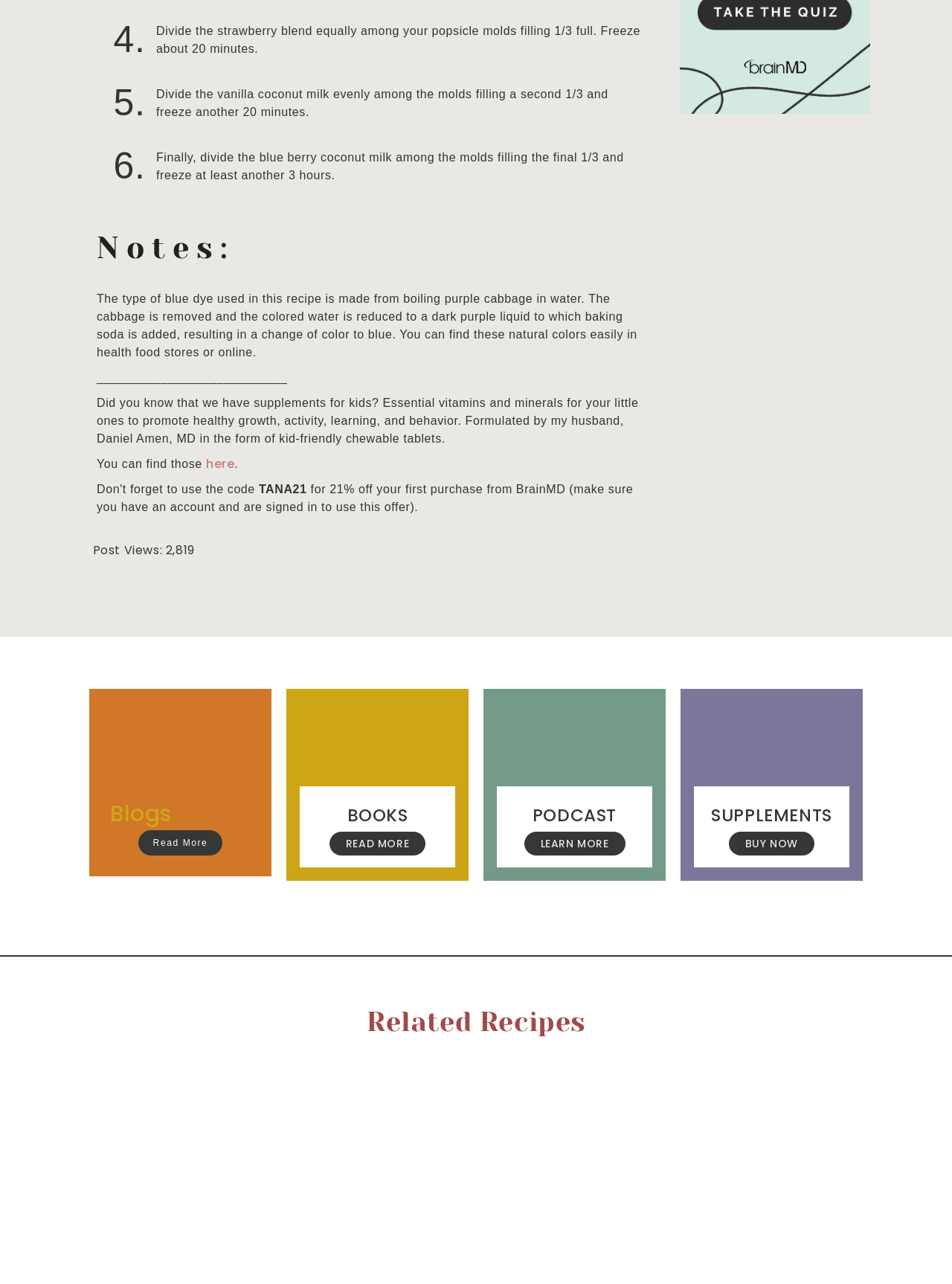Locate the bounding box coordinates of the clickable area to execute the instruction: "View related recipes". Provide the coordinates as four float numbers between 0 and 1, represented as [left, top, right, bottom].

[0.094, 0.786, 0.906, 0.806]